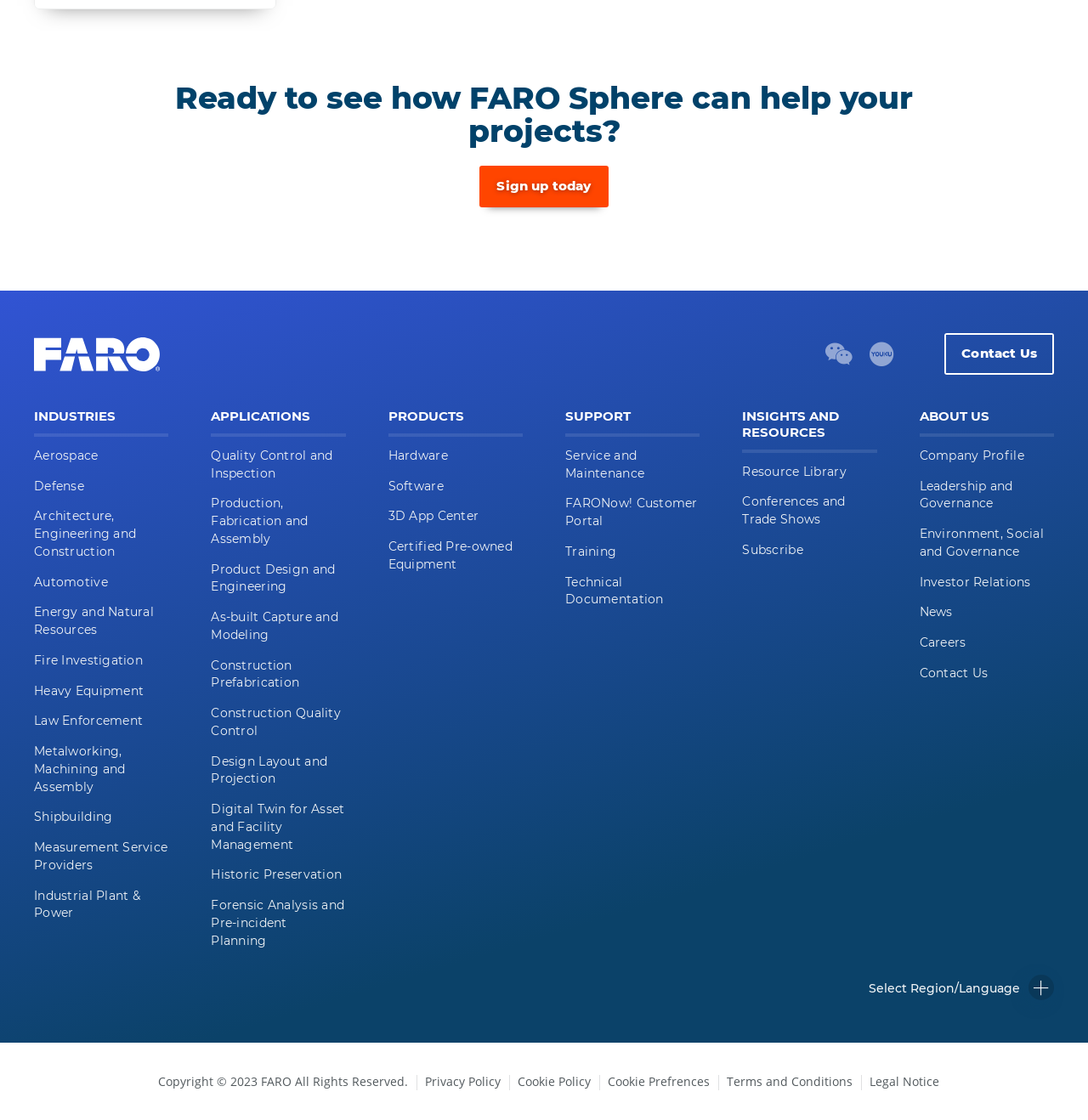Bounding box coordinates should be in the format (top-left x, top-left y, bottom-right x, bottom-right y) and all values should be floating point numbers between 0 and 1. Determine the bounding box coordinate for the UI element described as: Industrial Plant & Power

[0.031, 0.793, 0.129, 0.822]